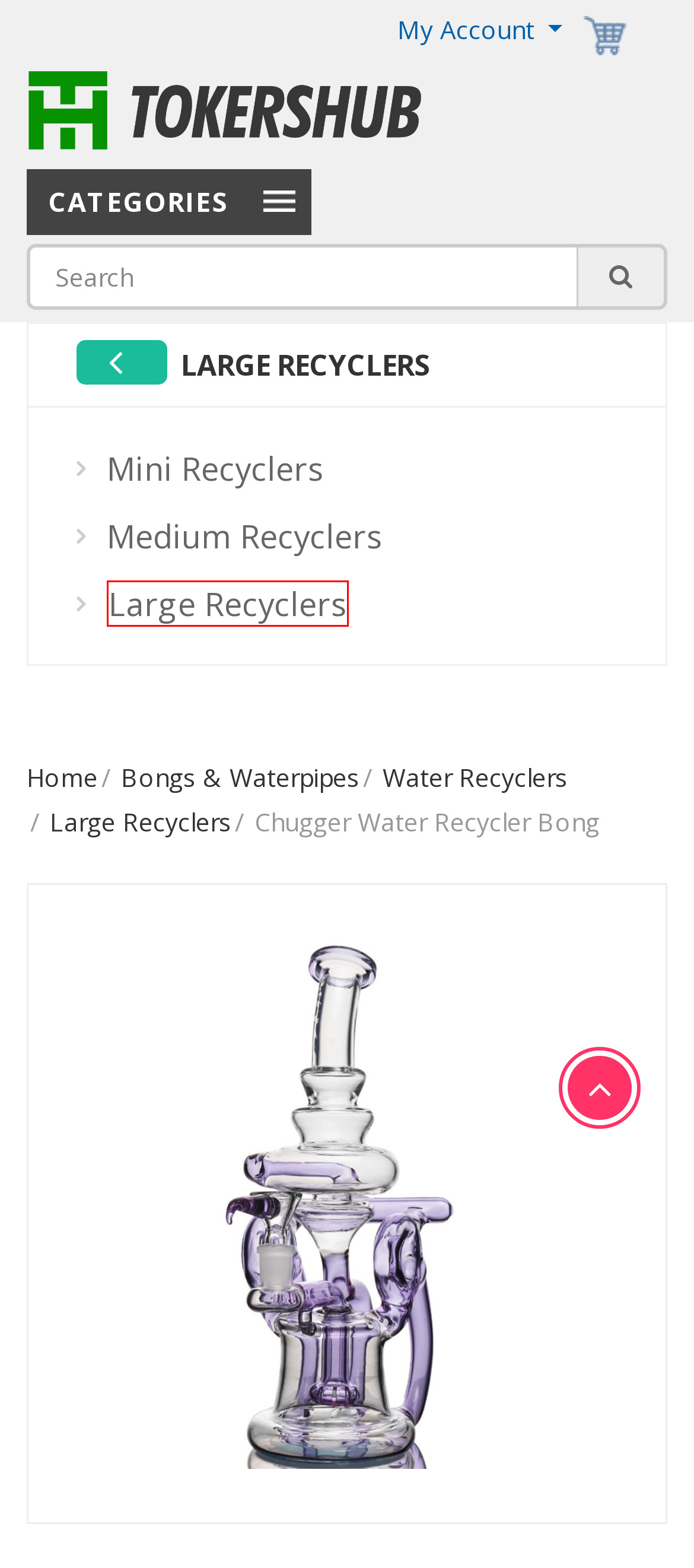Please determine the headline of the webpage and provide its content.

Chugger Water Recycler Bong